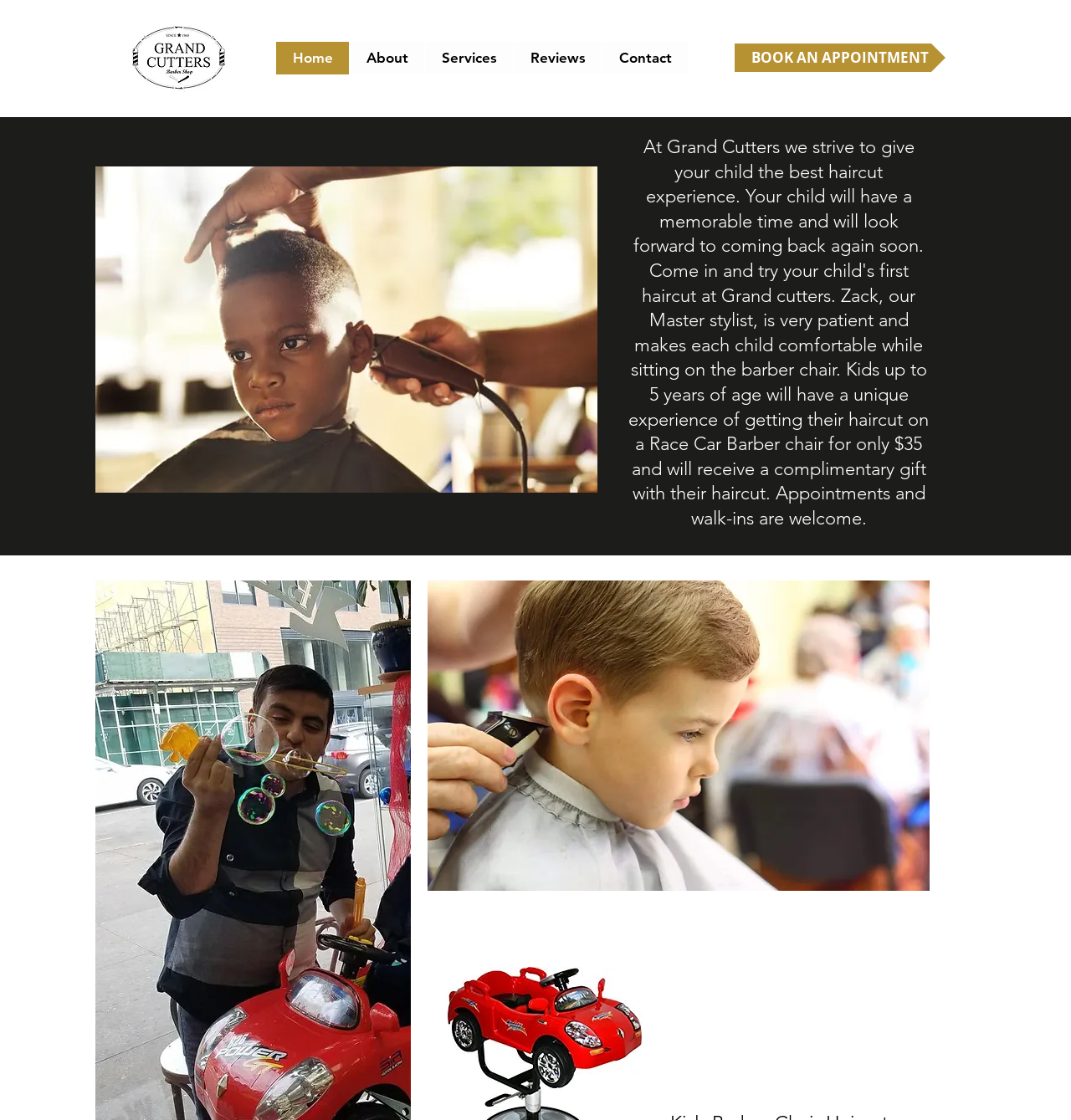What is the text of the call-to-action button?
From the image, respond with a single word or phrase.

BOOK AN APPOINTMENT